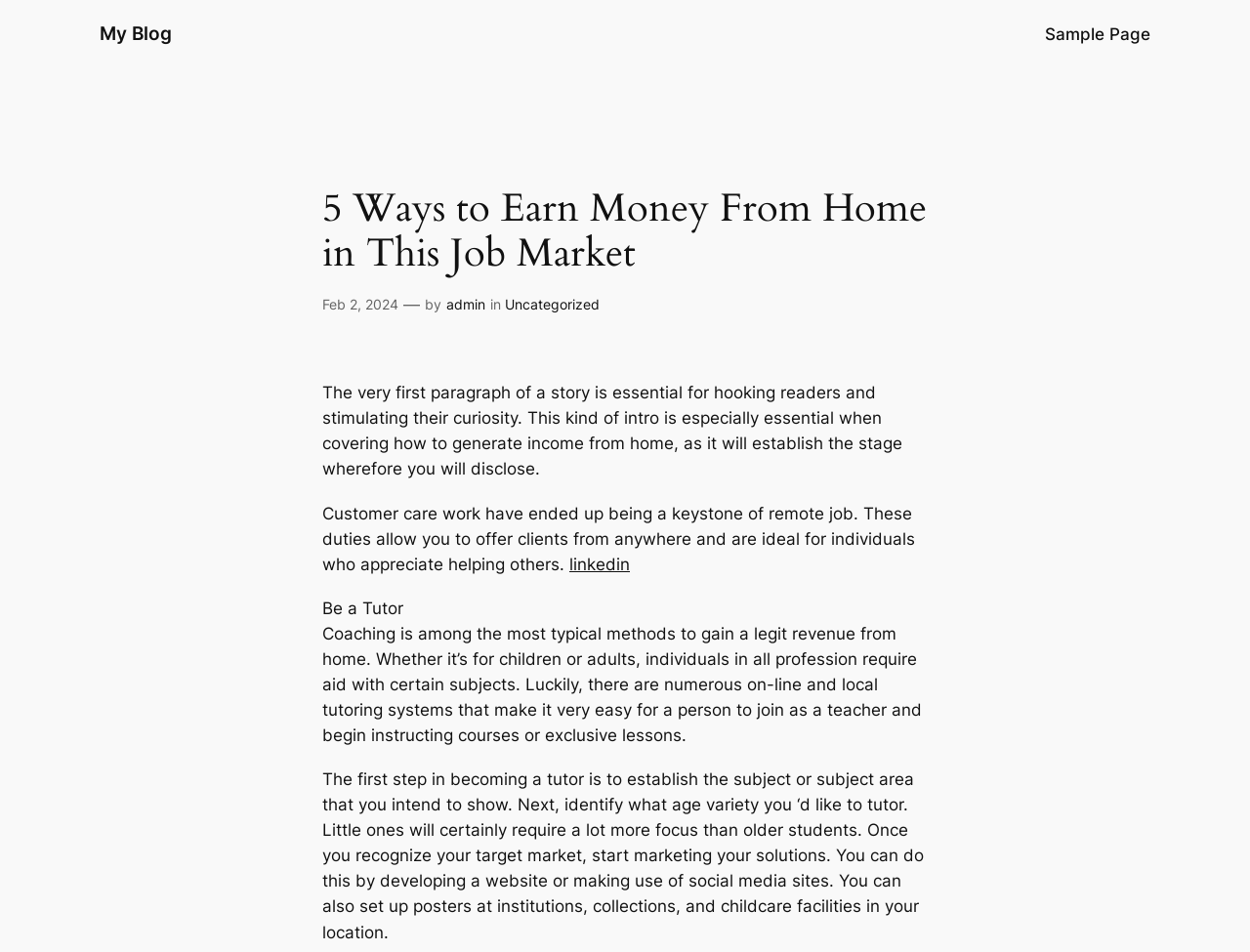Determine the main headline from the webpage and extract its text.

5 Ways to Earn Money From Home in This Job Market